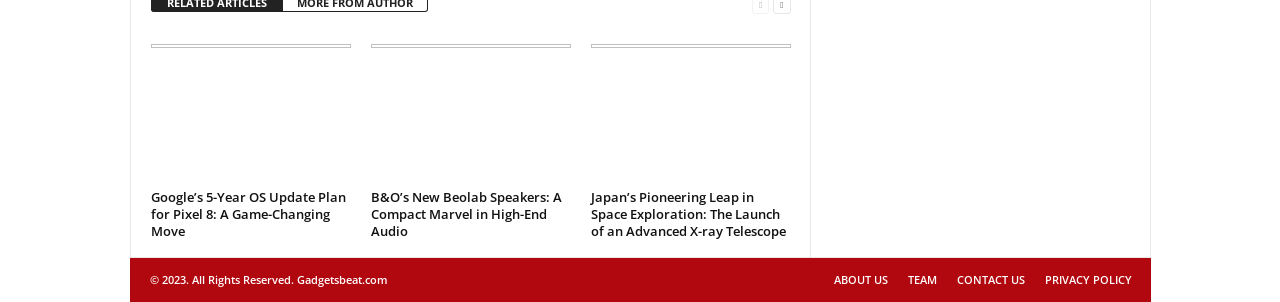What type of content does the website seem to focus on?
Make sure to answer the question with a detailed and comprehensive explanation.

Based on the article topics, such as Google's OS update plan and B&O's new speakers, it appears that the website focuses on technology and gadgets-related content.